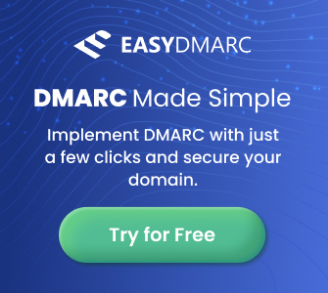Write a descriptive caption for the image, covering all notable aspects.

The image features an advertisement for EasyDMARC, promoting their service designed to simplify the implementation of DMARC (Domain-based Message Authentication, Reporting & Conformance). The advertisement highlights that users can secure their domains with just a few clicks, underscoring the ease of use. The background is a gradient of blue with a network-like design, conveying a sense of modern technology. A prominent green button at the bottom invites viewers to "Try for Free," encouraging immediate engagement with the service.